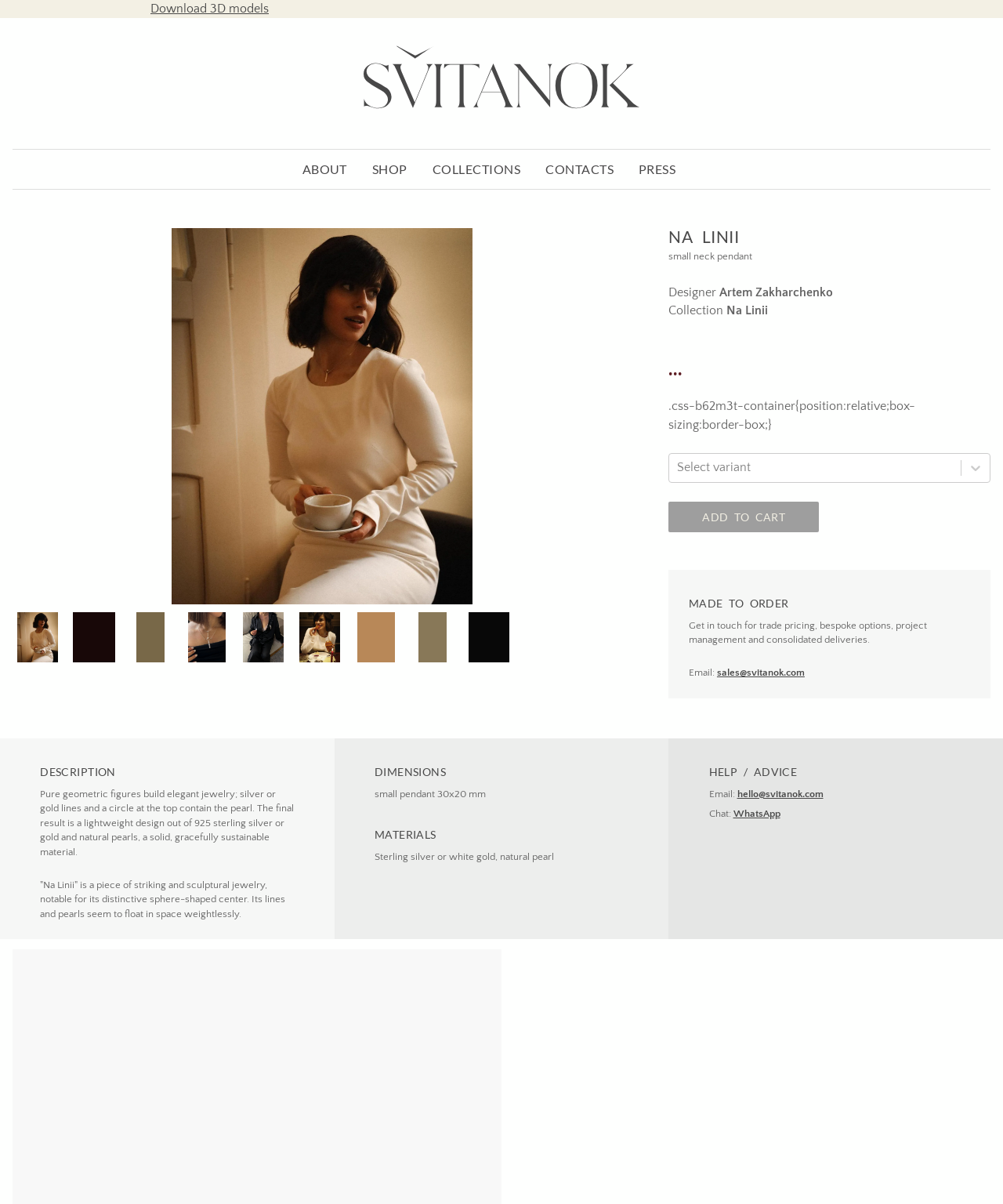Could you determine the bounding box coordinates of the clickable element to complete the instruction: "Click the 'Previous image' button"? Provide the coordinates as four float numbers between 0 and 1, i.e., [left, top, right, bottom].

[0.019, 0.346, 0.05, 0.371]